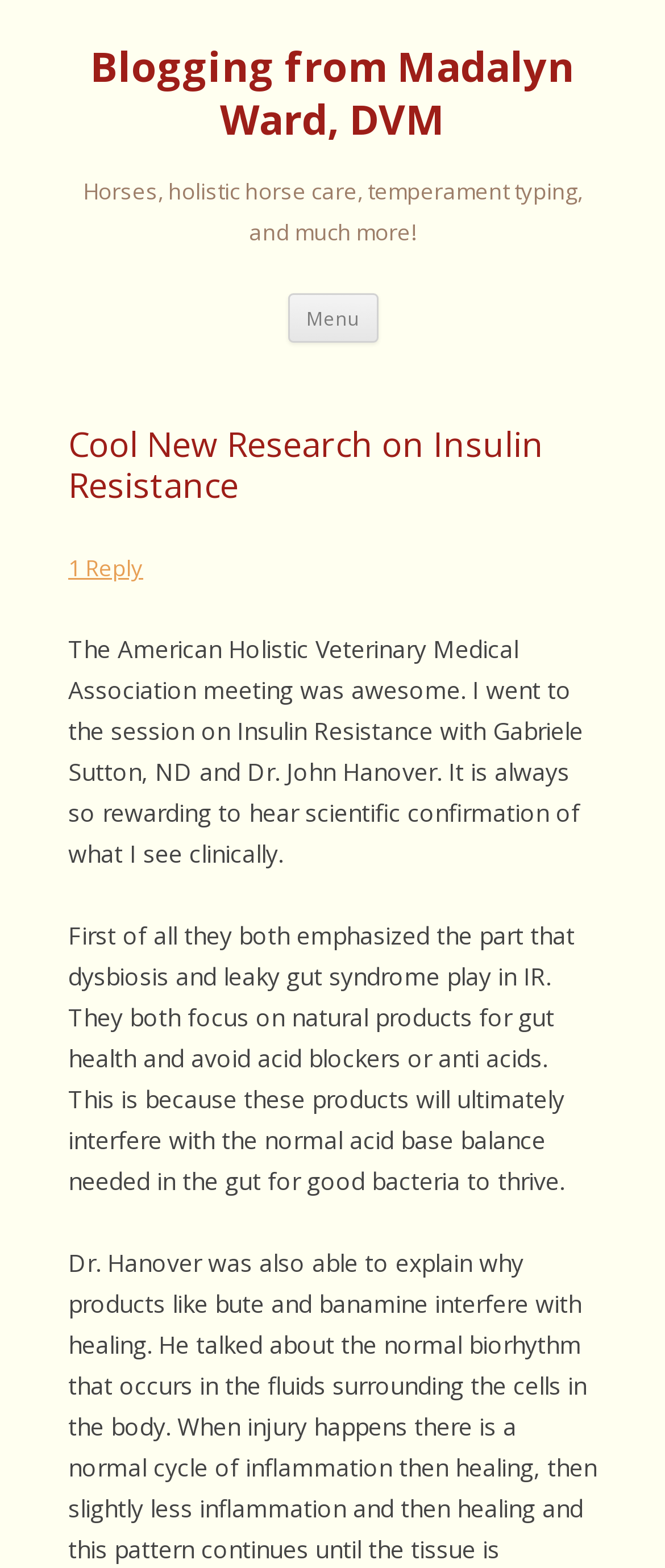Bounding box coordinates are given in the format (top-left x, top-left y, bottom-right x, bottom-right y). All values should be floating point numbers between 0 and 1. Provide the bounding box coordinate for the UI element described as: Rent

None